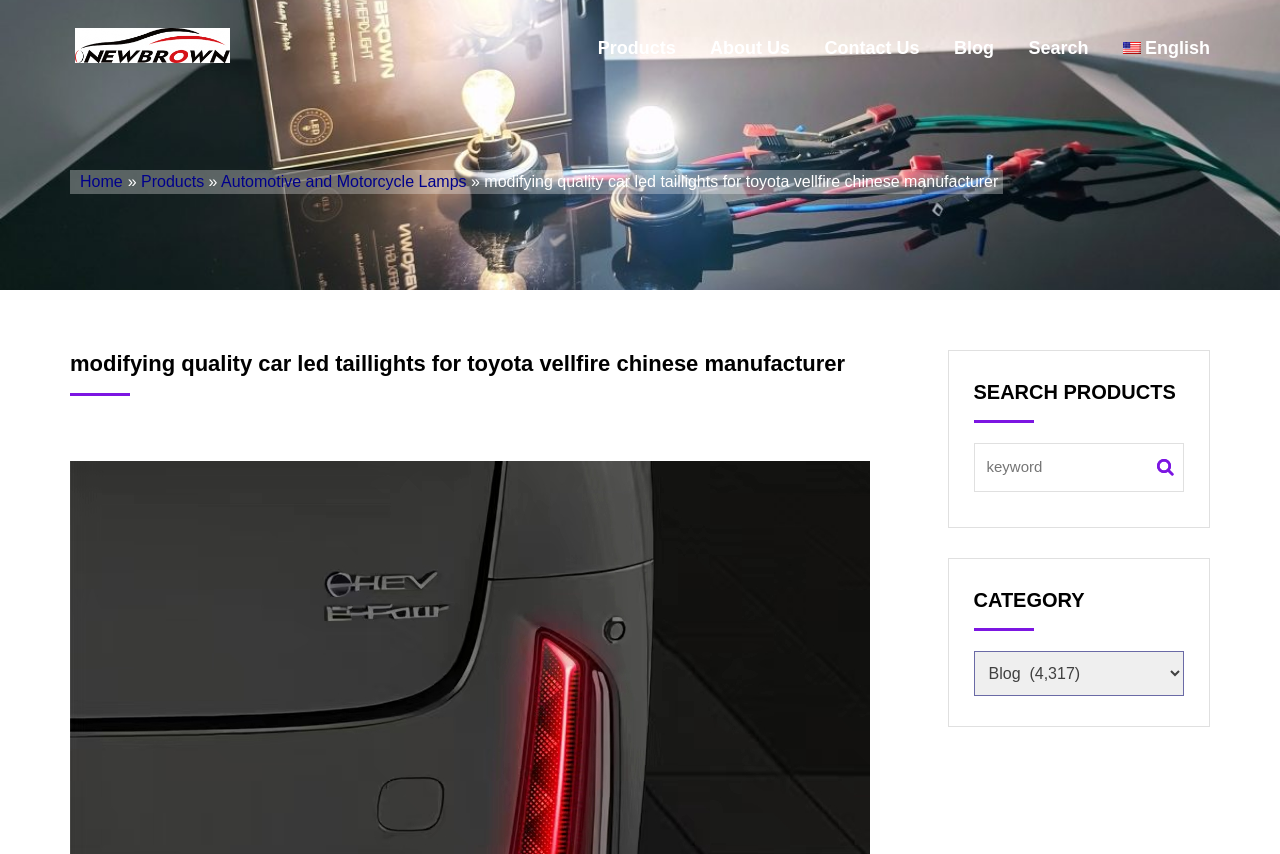With reference to the image, please provide a detailed answer to the following question: What is the name of the manufacturer?

The name of the manufacturer can be found in the title of the webpage, which is 'modifying quality car led taillights for toyota vellfire chinese manufacturer - NEWBROWN Automotive Lights and Lighting Accessories,China Factory,Supplier,Manufacturer,wholesaler'.